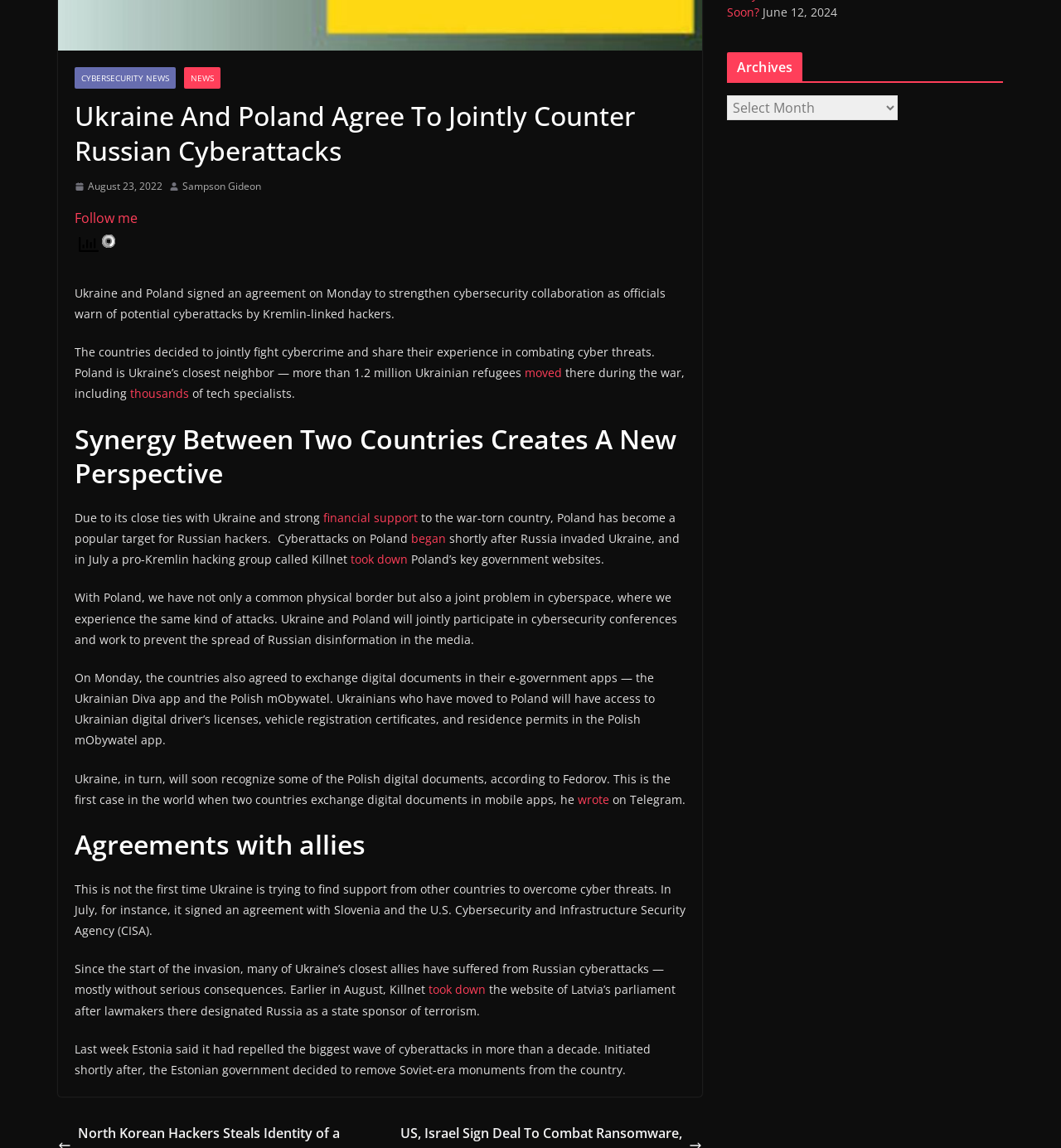Predict the bounding box of the UI element based on this description: "took down".

[0.33, 0.48, 0.384, 0.494]